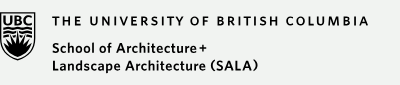Please analyze the image and provide a thorough answer to the question:
What are the two fields of focus in the school?

The text in the image clearly identifies the school and emphasizes its focus on both architecture and landscape architecture, reflecting a comprehensive approach to design education.